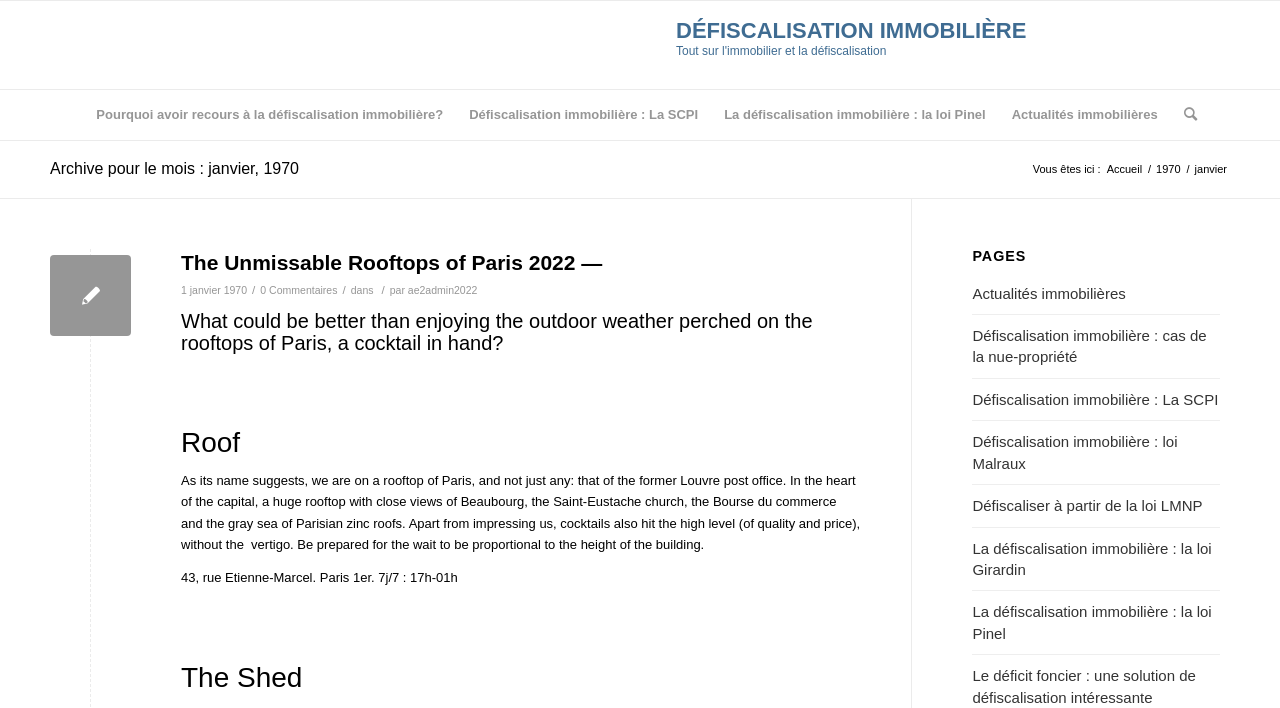What is the name of the rooftop mentioned in the article?
Provide a short answer using one word or a brief phrase based on the image.

Roof